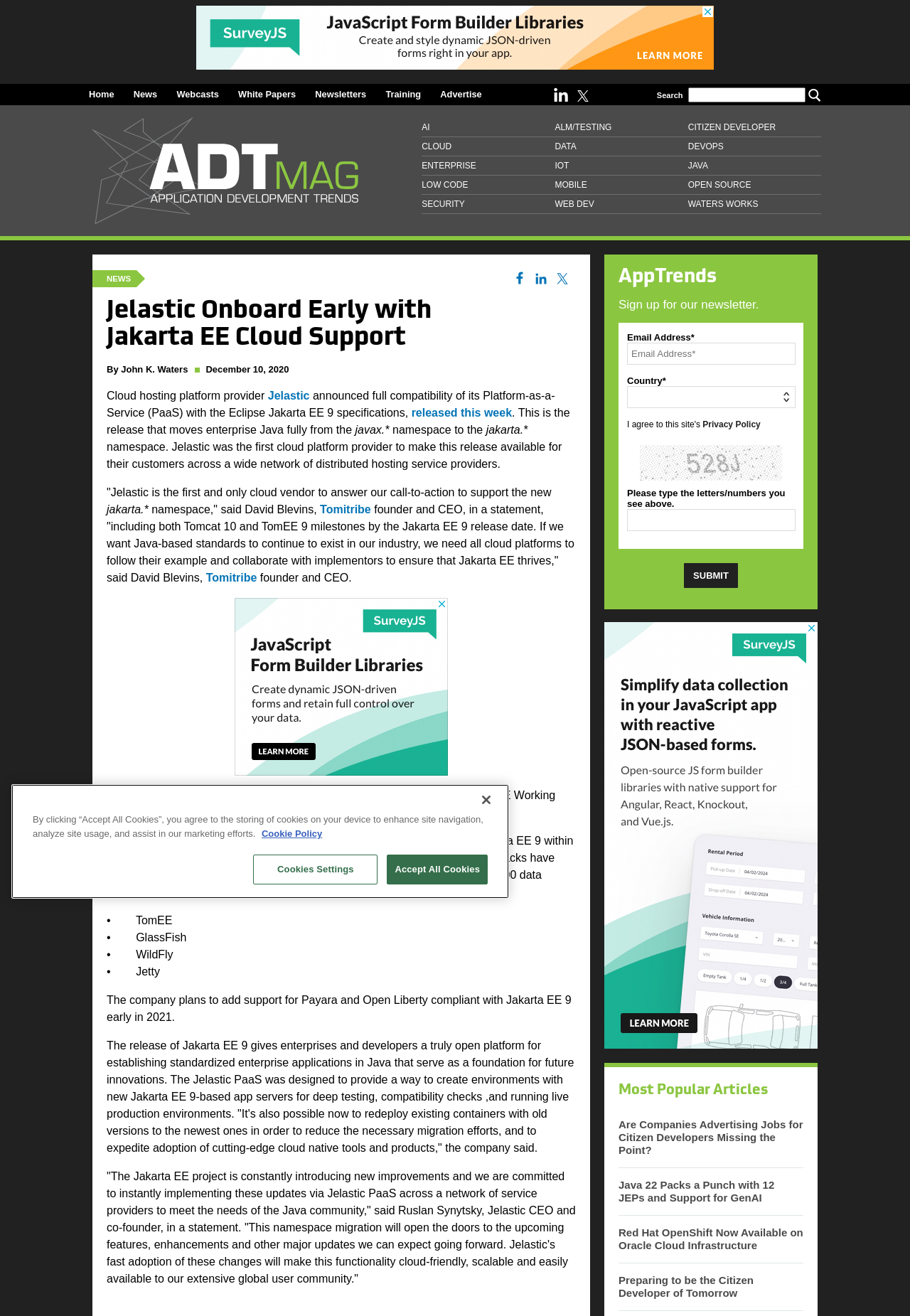Please locate the bounding box coordinates of the element that needs to be clicked to achieve the following instruction: "Share the Article on Facebook". The coordinates should be four float numbers between 0 and 1, i.e., [left, top, right, bottom].

[0.559, 0.205, 0.577, 0.219]